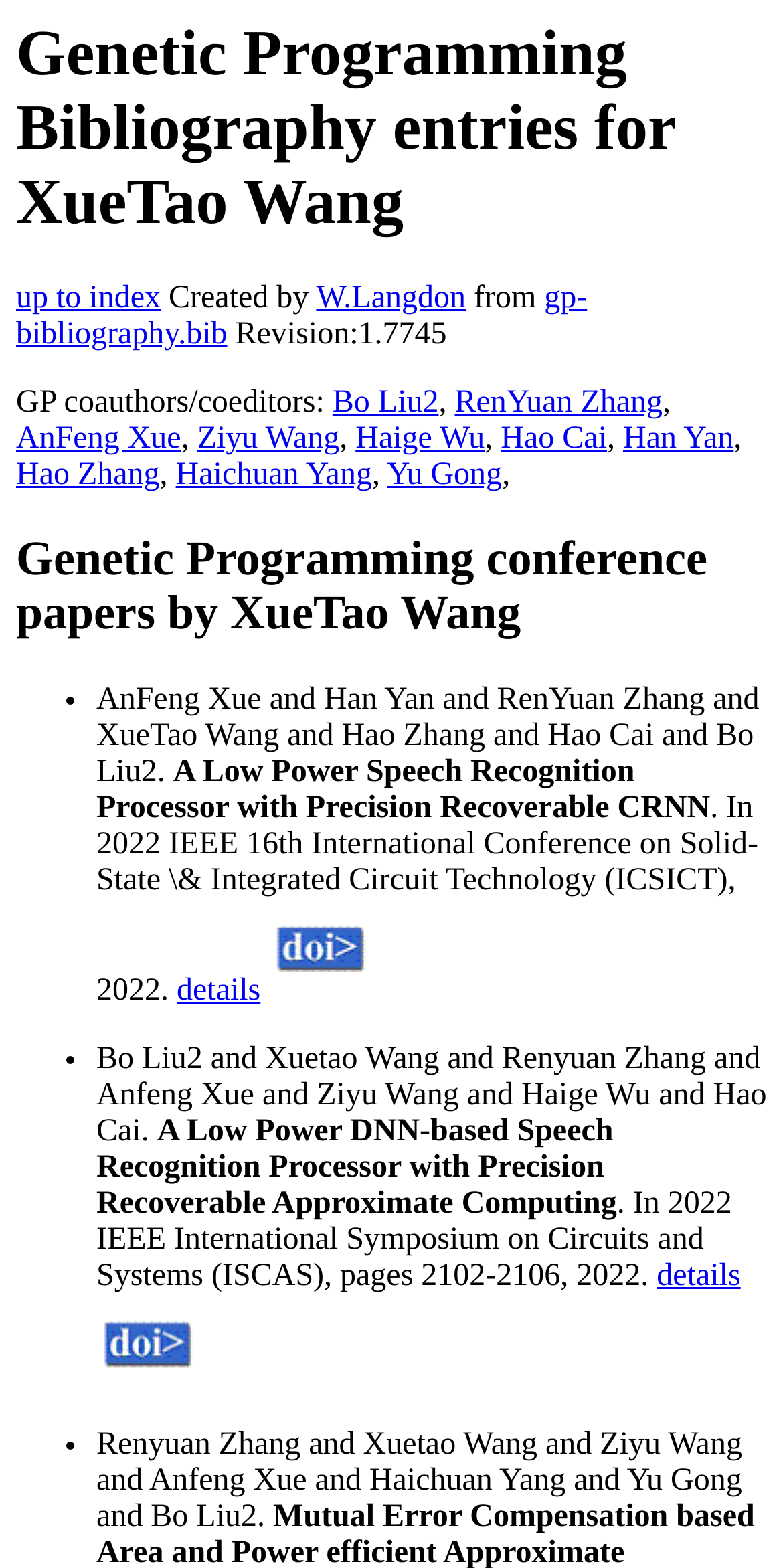Please reply to the following question with a single word or a short phrase:
What is the name of the person whose bibliography entries are listed?

XueTao Wang